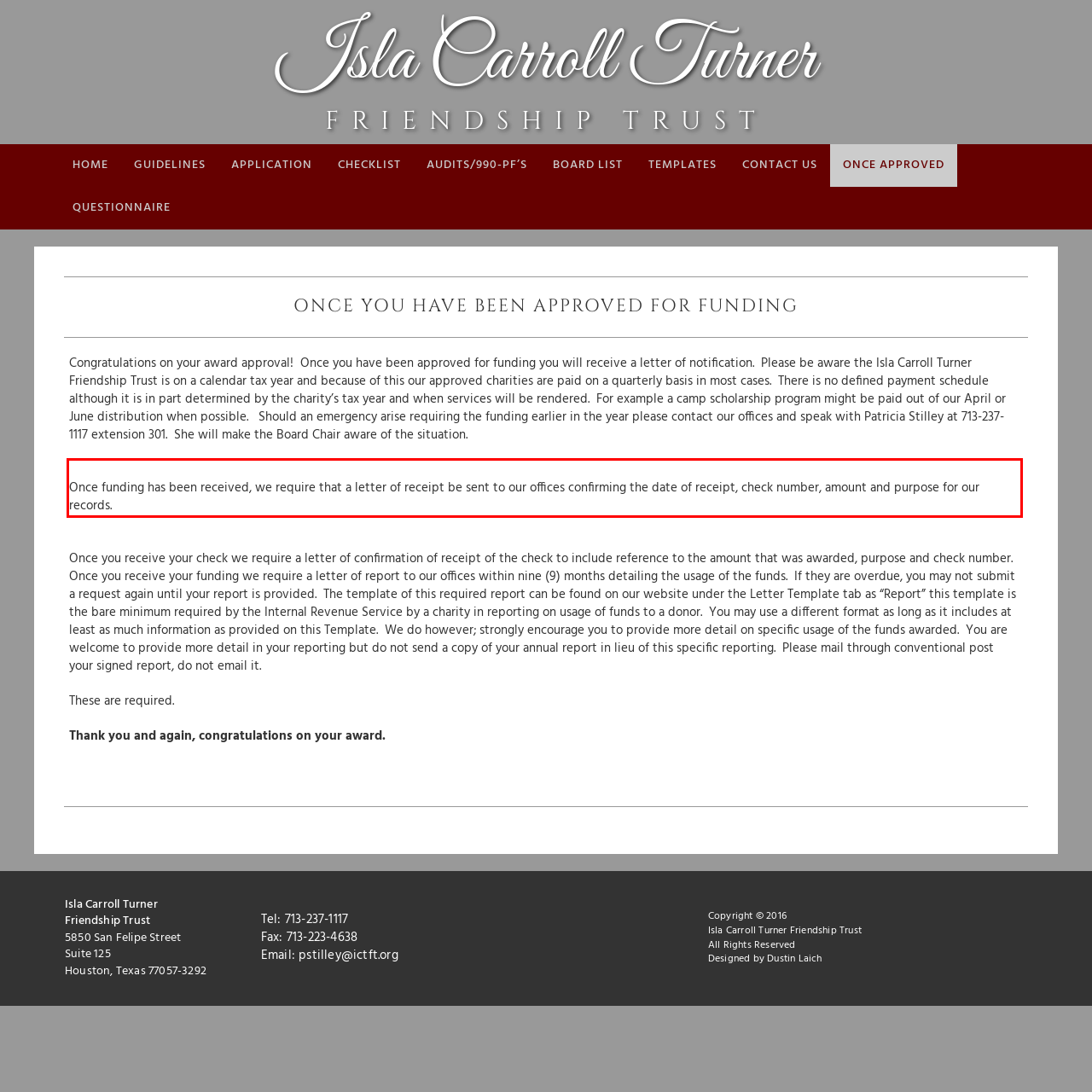Identify the red bounding box in the webpage screenshot and perform OCR to generate the text content enclosed.

Once funding has been received, we require that a letter of receipt be sent to our offices confirming the date of receipt, check number, amount and purpose for our records.